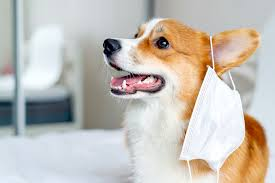Explain the scene depicted in the image, including all details.

The image features a corgi with a cheerful expression, wearing a white face mask. The background is softly blurred, suggesting an indoor environment, likely a veterinary clinic or a pet-friendly space. The corgi's ears are perked up, and its mouth is slightly open, showcasing its playful demeanor. This image symbolizes health awareness and care in pets, particularly in the context of veterinary visits or safety practices during health concerns.